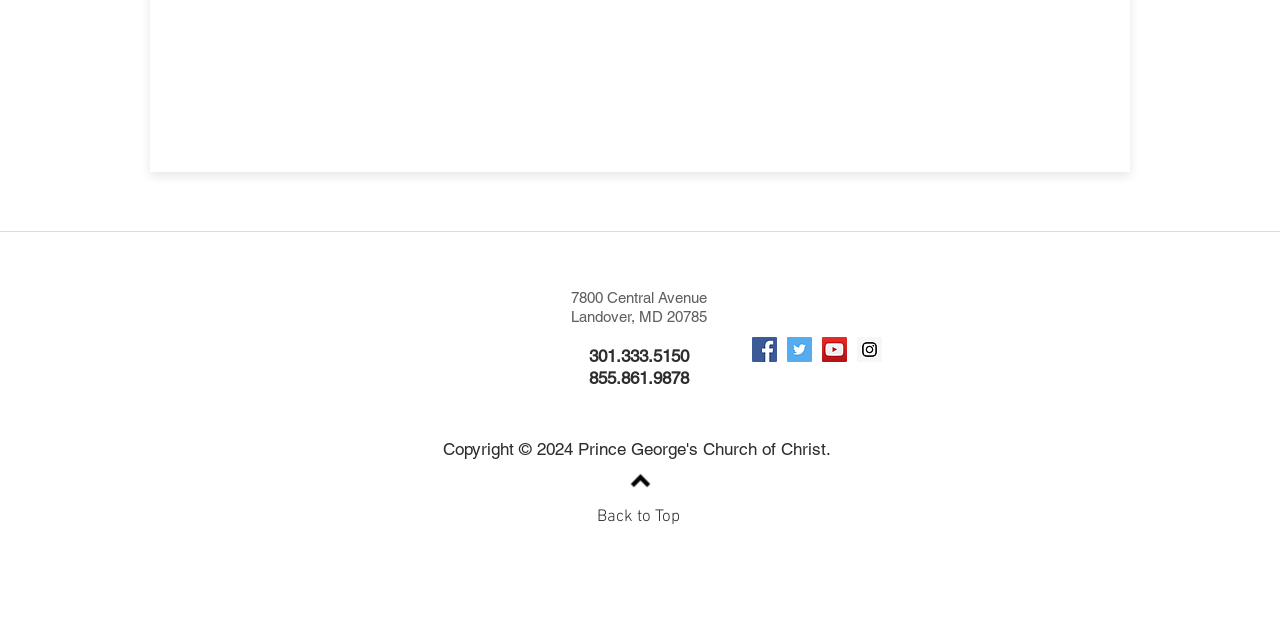Provide the bounding box coordinates for the specified HTML element described in this description: "Back to Top". The coordinates should be four float numbers ranging from 0 to 1, in the format [left, top, right, bottom].

[0.466, 0.792, 0.531, 0.823]